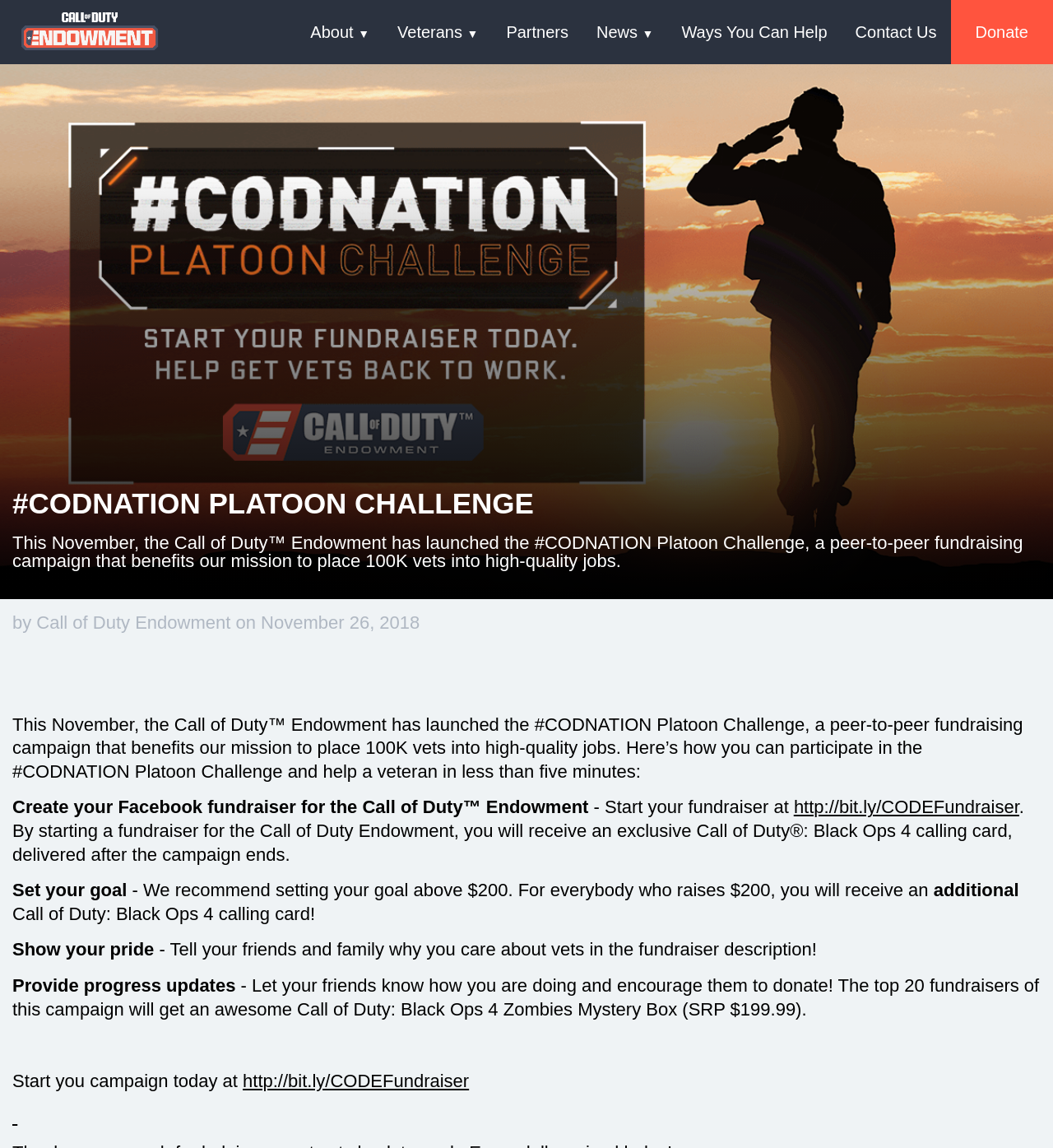Identify the coordinates of the bounding box for the element that must be clicked to accomplish the instruction: "Click Call of Duty Endowment".

[0.012, 0.042, 0.16, 0.054]